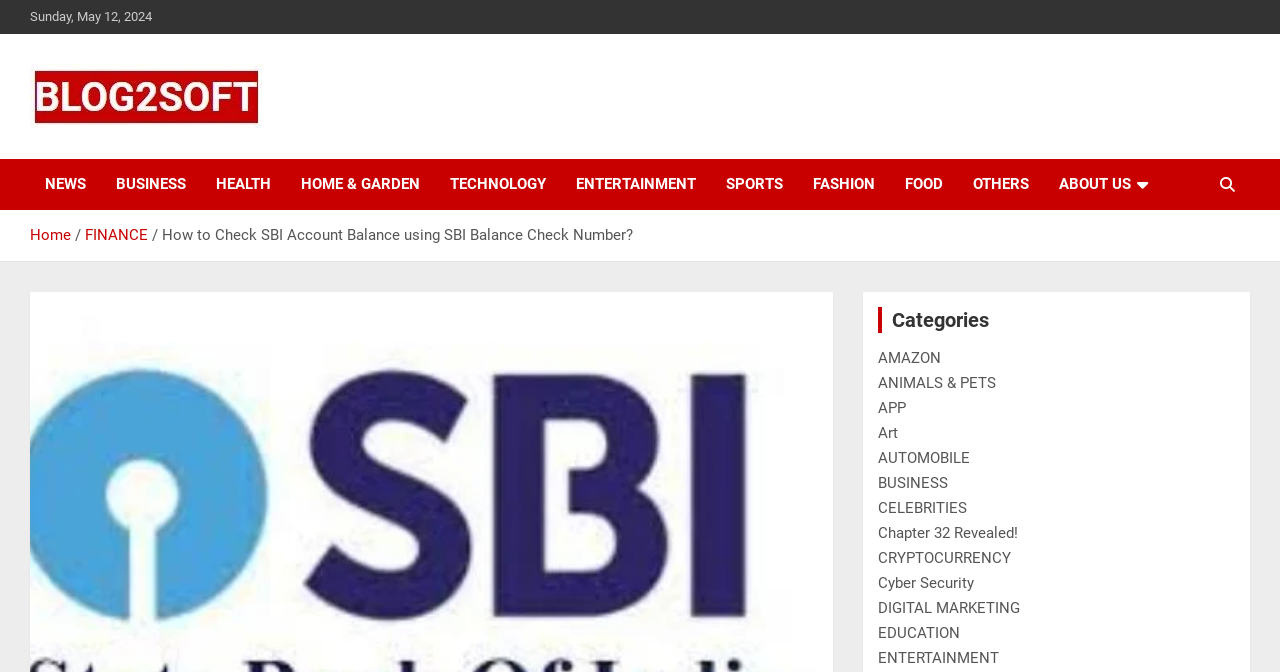Please provide the bounding box coordinates for the element that needs to be clicked to perform the instruction: "click on the logo". The coordinates must consist of four float numbers between 0 and 1, formatted as [left, top, right, bottom].

[0.023, 0.098, 0.205, 0.134]